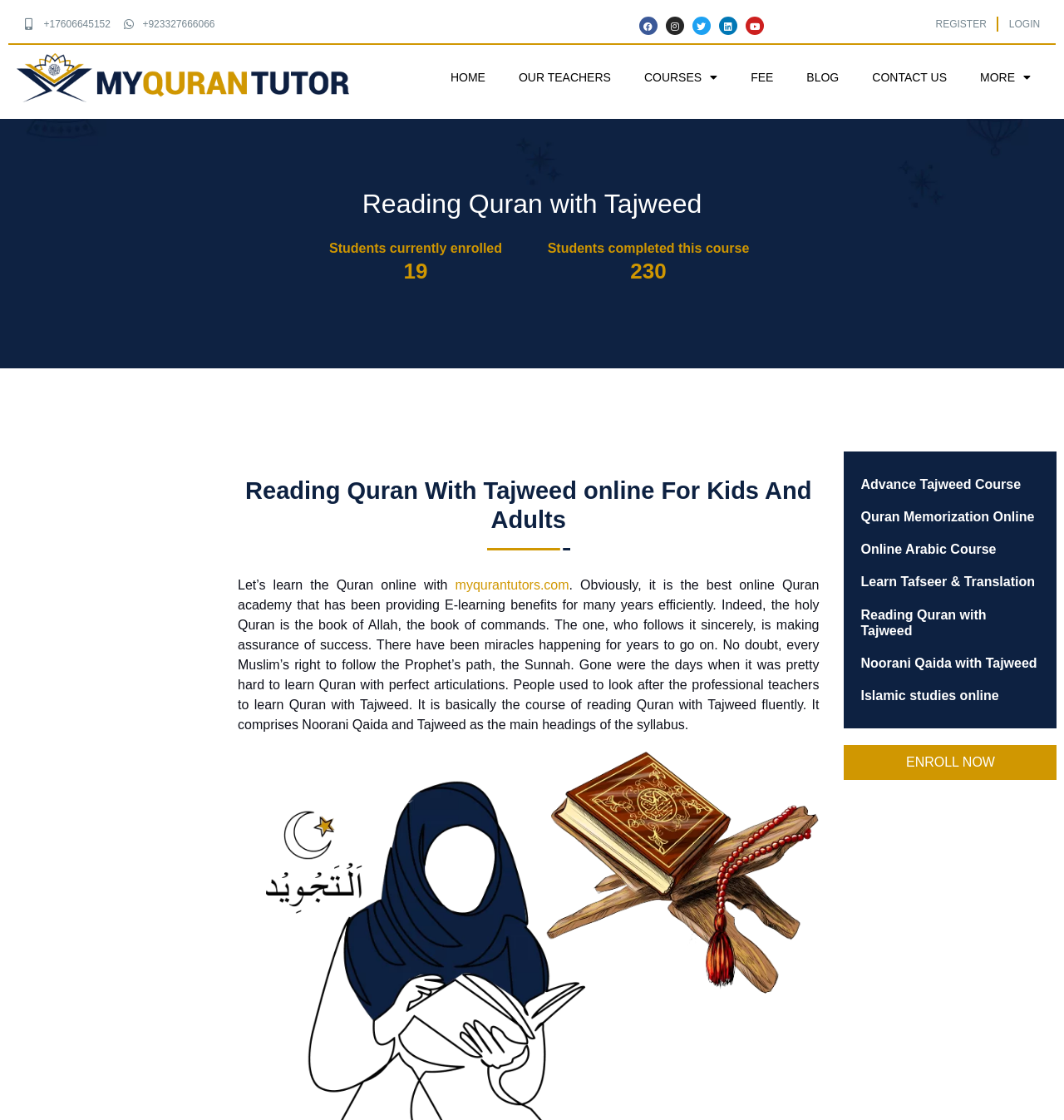Pinpoint the bounding box coordinates of the element you need to click to execute the following instruction: "Login to the account". The bounding box should be represented by four float numbers between 0 and 1, in the format [left, top, right, bottom].

[0.948, 0.015, 0.977, 0.028]